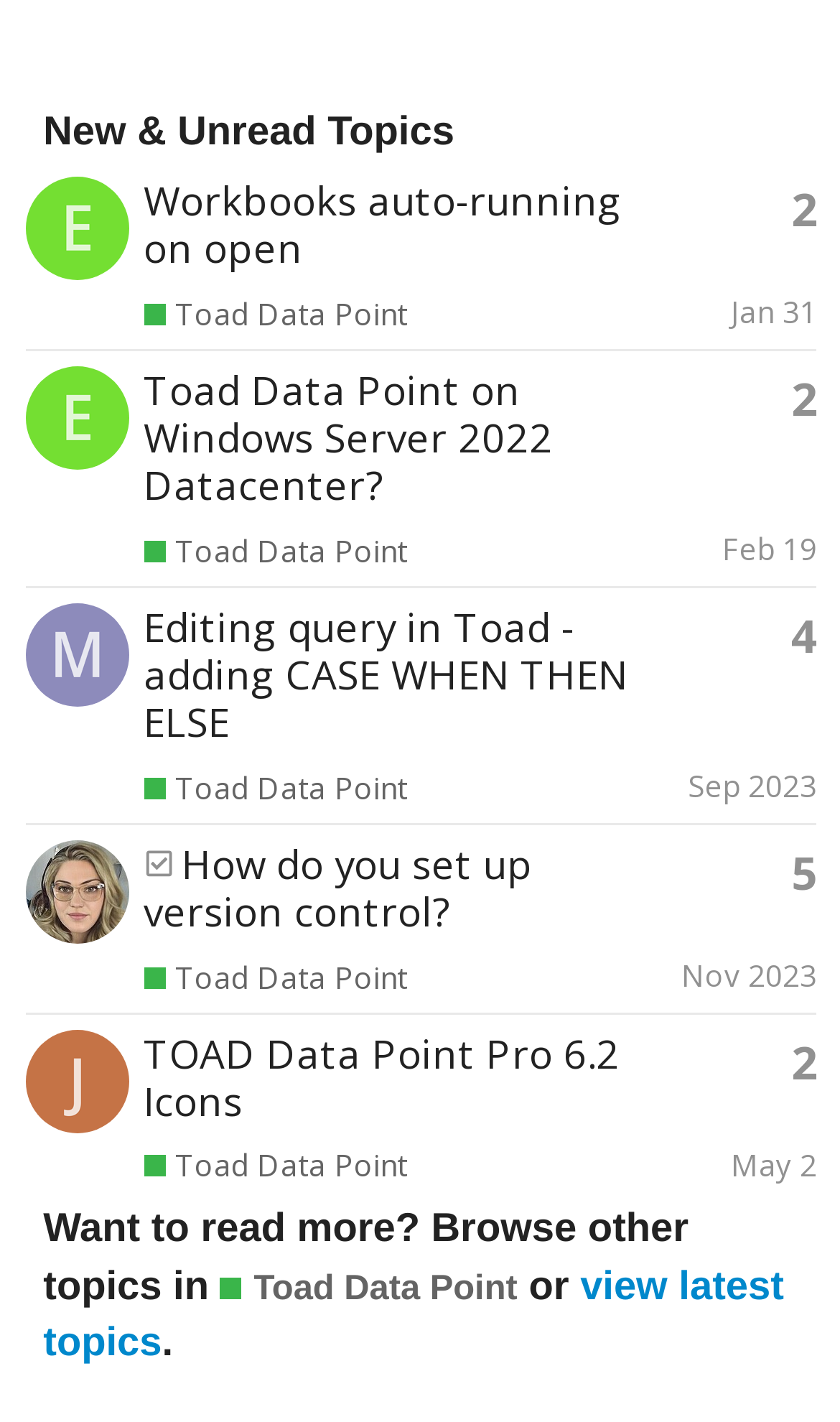Locate the bounding box coordinates of the area you need to click to fulfill this instruction: 'Search for something'. The coordinates must be in the form of four float numbers ranging from 0 to 1: [left, top, right, bottom].

None